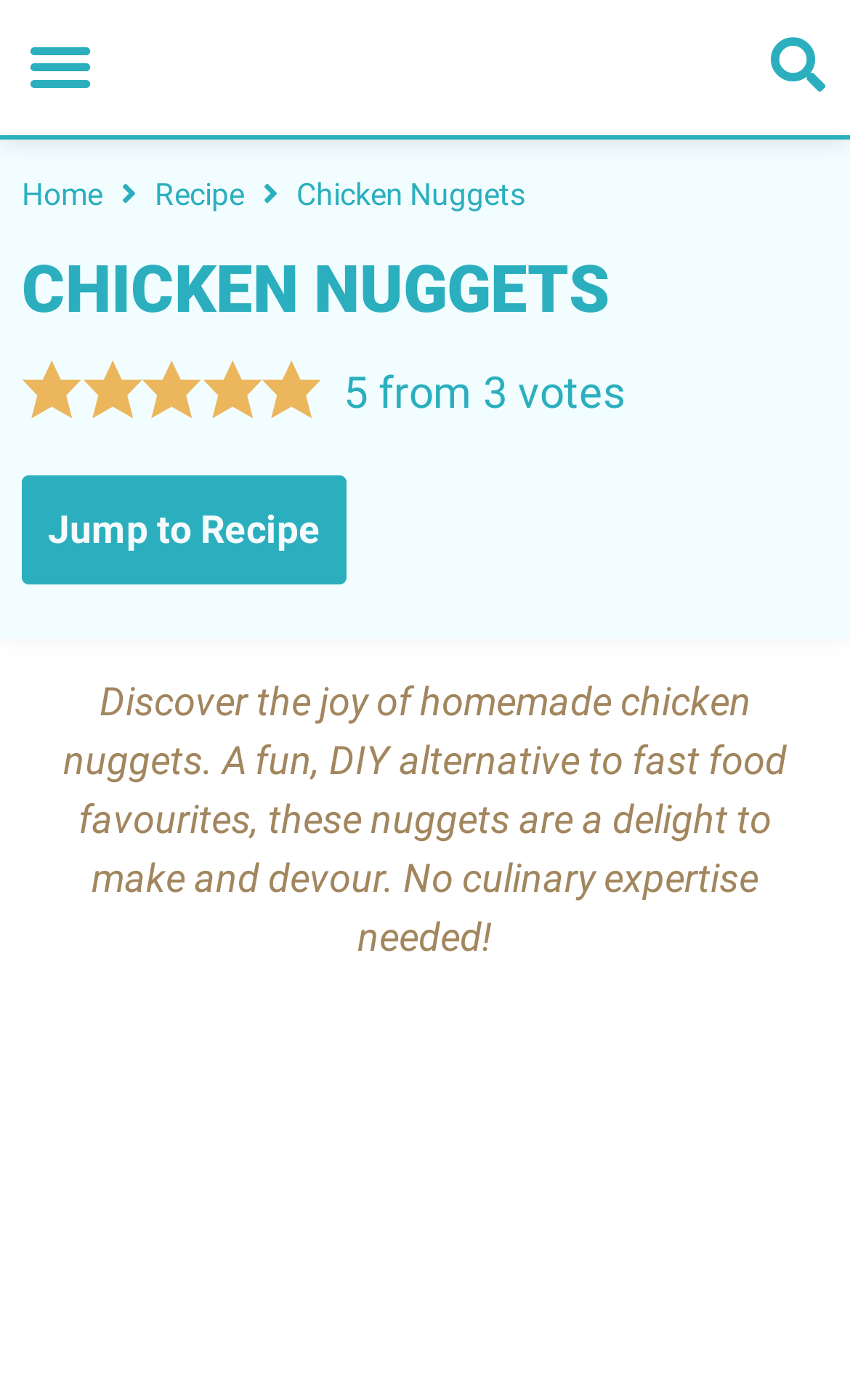Identify the bounding box for the UI element that is described as follows: "Recipe".

[0.182, 0.123, 0.287, 0.156]